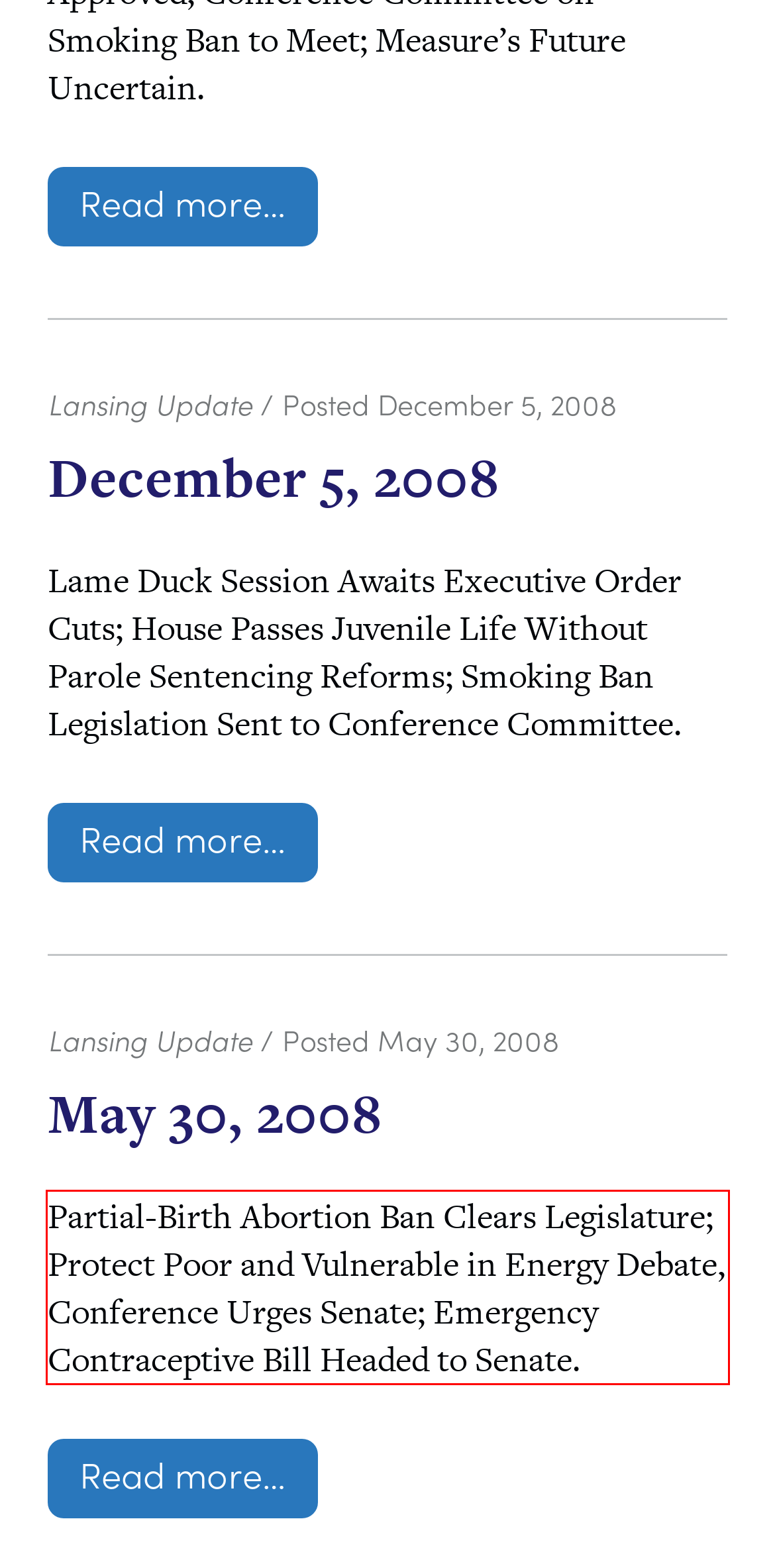Review the webpage screenshot provided, and perform OCR to extract the text from the red bounding box.

Partial-Birth Abortion Ban Clears Legislature; Protect Poor and Vulnerable in Energy Debate, Conference Urges Senate; Emergency Contraceptive Bill Headed to Senate.